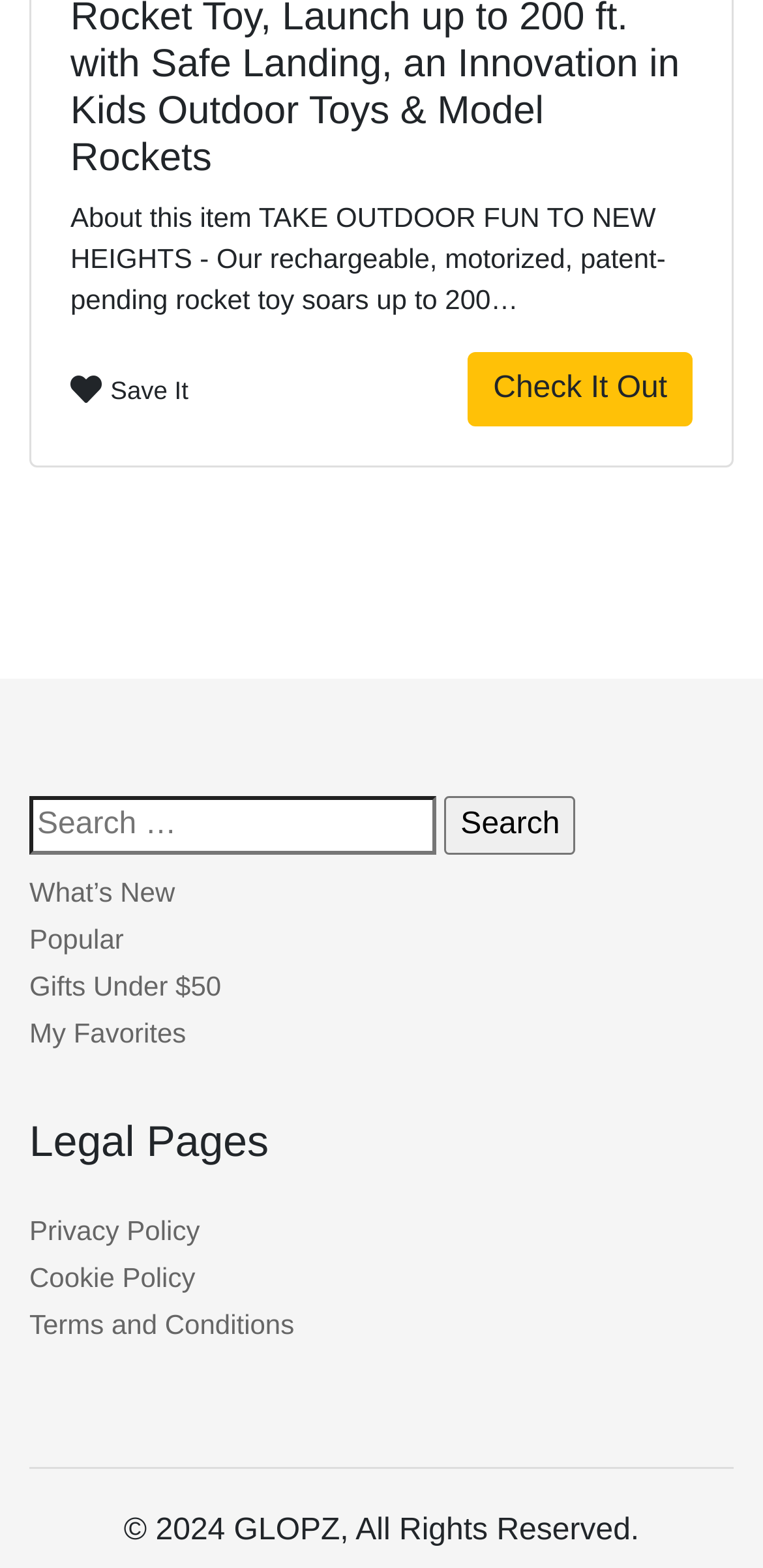Locate the bounding box coordinates of the element you need to click to accomplish the task described by this instruction: "Learn about this item".

[0.092, 0.129, 0.872, 0.201]